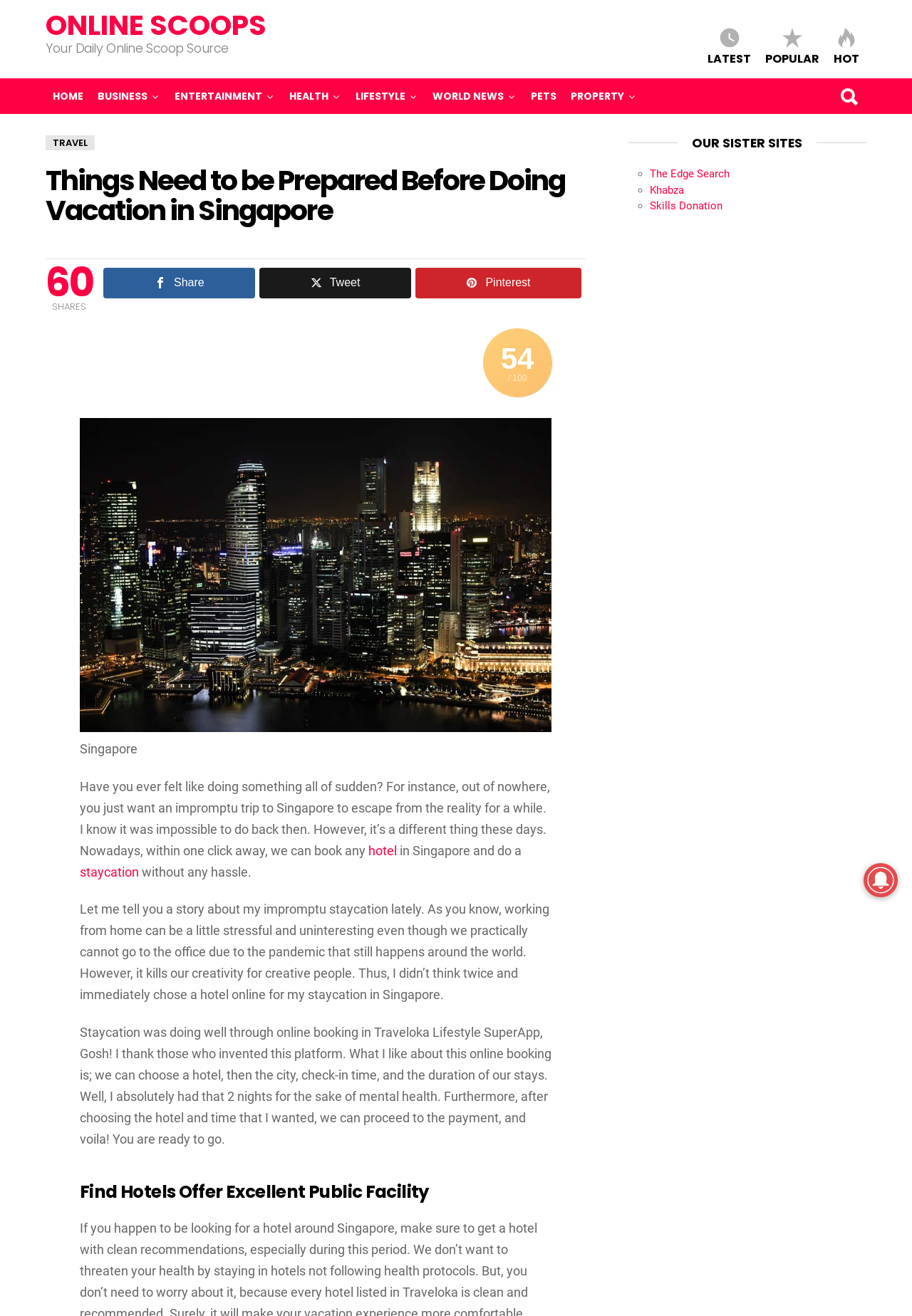Find and provide the bounding box coordinates for the UI element described here: "Skills Donation". The coordinates should be given as four float numbers between 0 and 1: [left, top, right, bottom].

[0.712, 0.152, 0.792, 0.161]